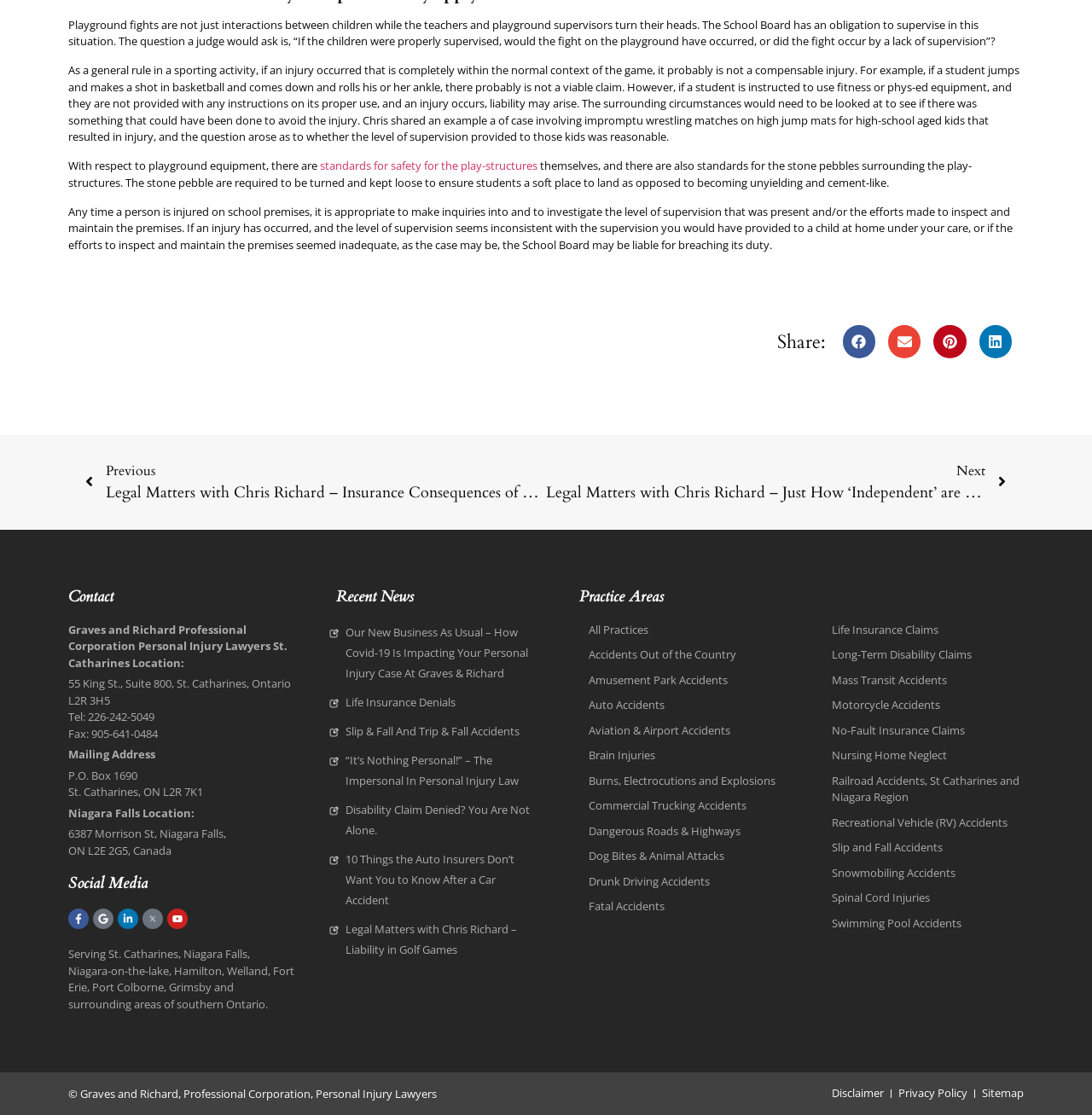Given the description of the UI element: "Dog Bites & Animal Attacks", predict the bounding box coordinates in the form of [left, top, right, bottom], with each value being a float between 0 and 1.

[0.508, 0.761, 0.715, 0.776]